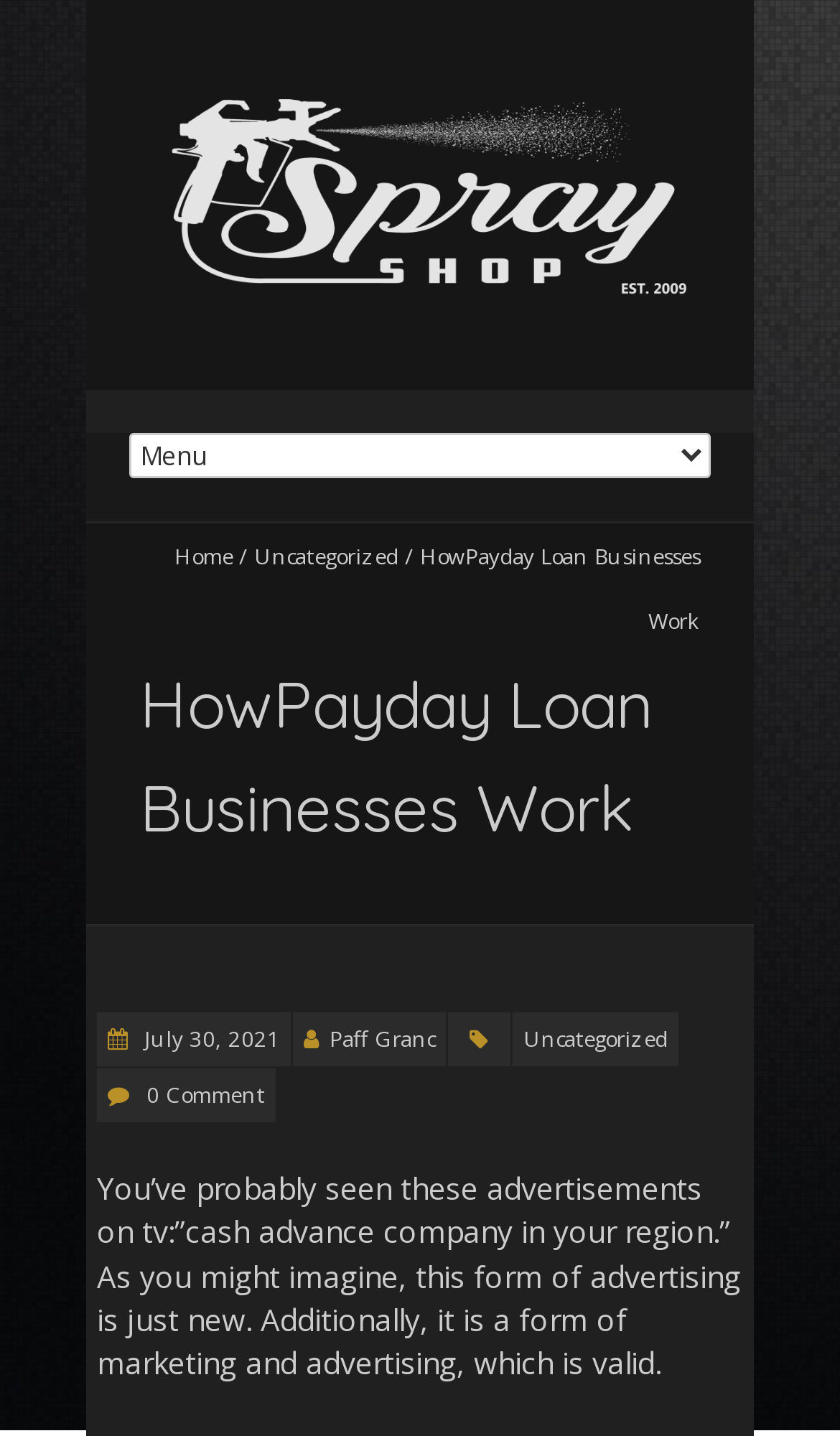Please give a concise answer to this question using a single word or phrase: 
What is the topic of the article?

Payday Loan Businesses